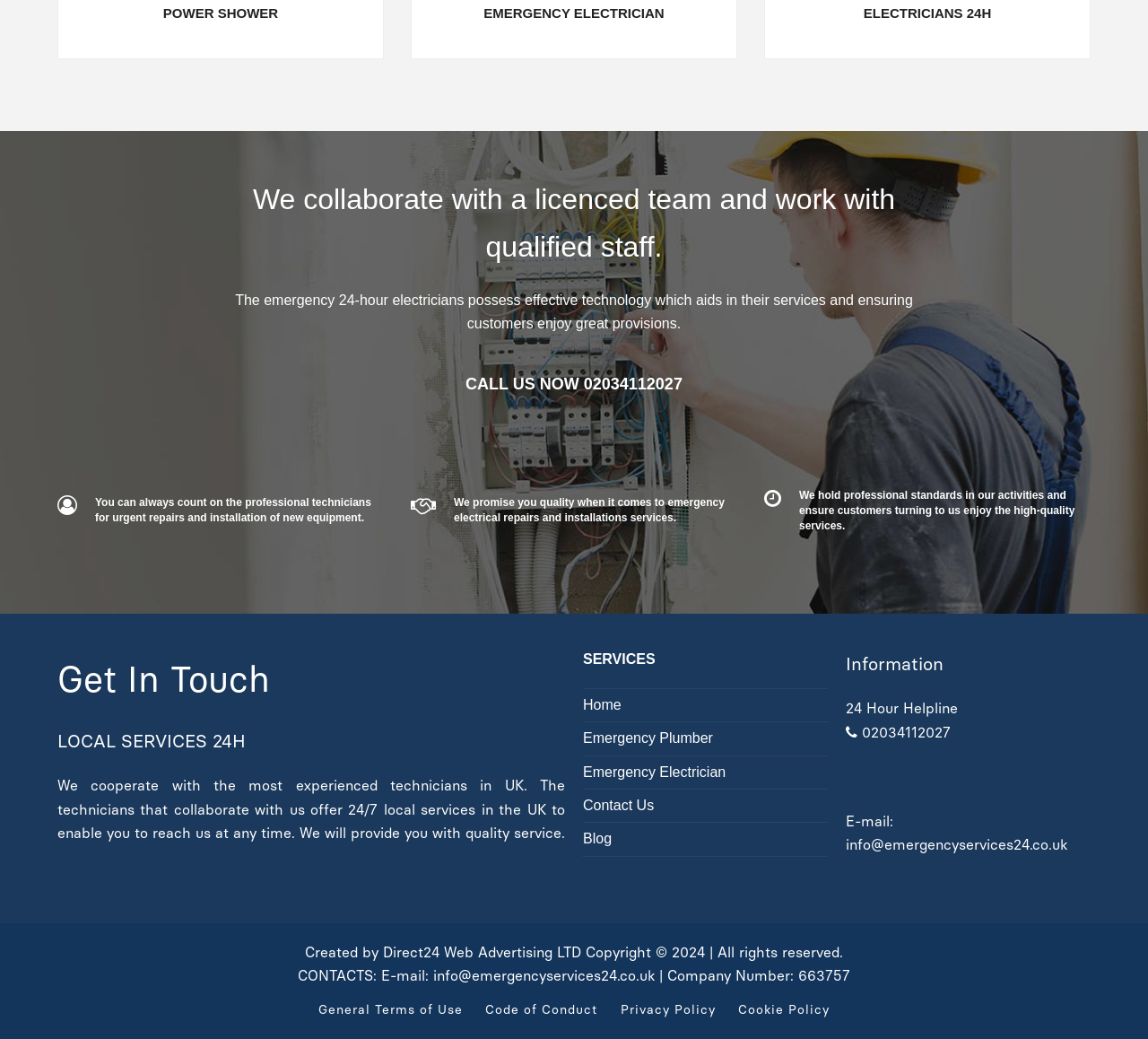Highlight the bounding box coordinates of the region I should click on to meet the following instruction: "Click on 'Contact Us'".

[0.508, 0.768, 0.57, 0.782]